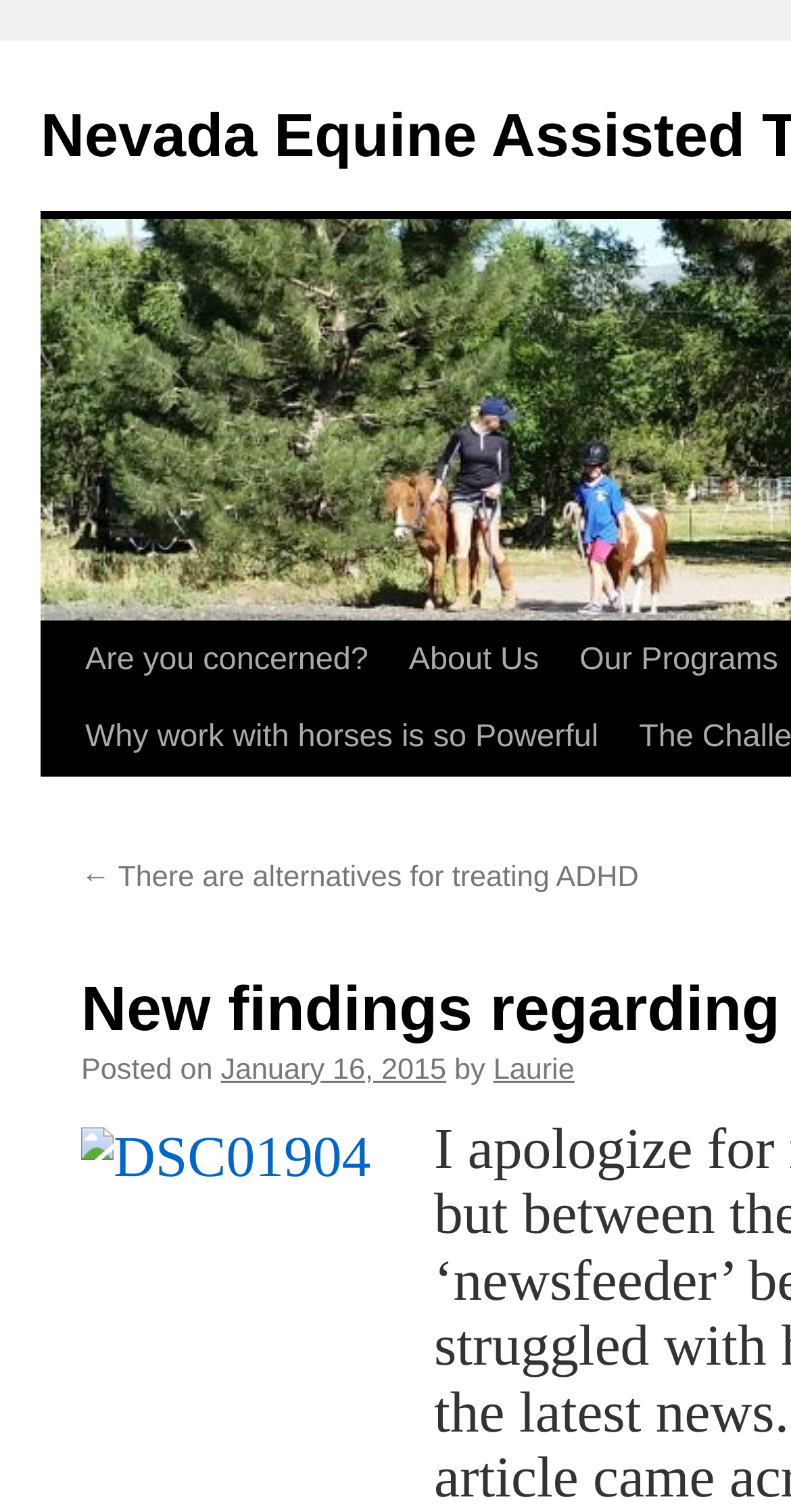Extract the main title from the webpage.

New findings regarding ‘ADHD’